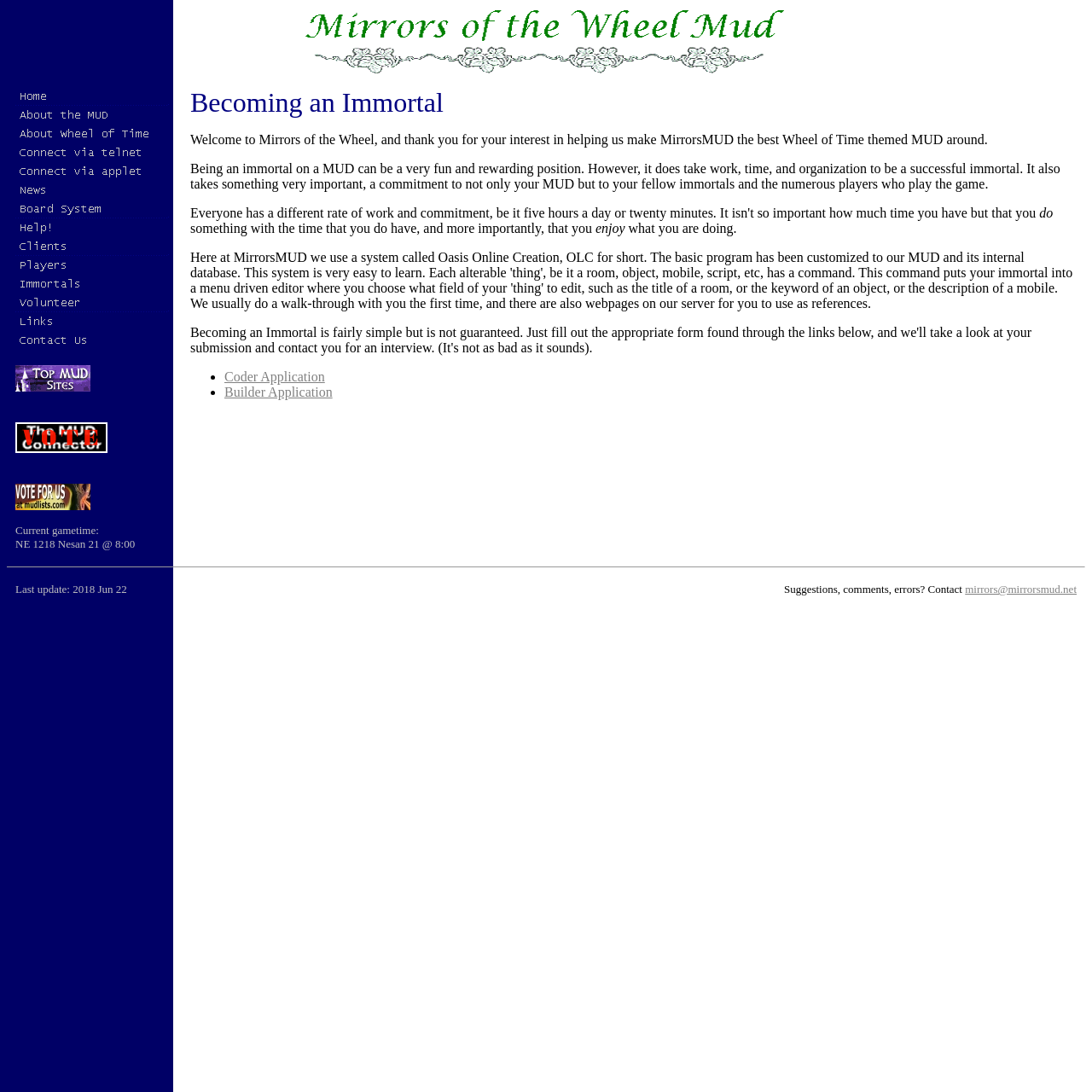Find the bounding box coordinates of the element you need to click on to perform this action: 'Click on the 'About the Mud' link'. The coordinates should be represented by four float values between 0 and 1, in the format [left, top, right, bottom].

[0.014, 0.103, 0.155, 0.116]